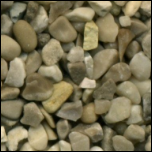Where do the sand samples come from?
Please ensure your answer is as detailed and informative as possible.

The caption states that the natural variation in the sand samples is often found in different environments, specifically mentioning beaches, rivers, and deserts, which suggests that the sand samples come from these locations.